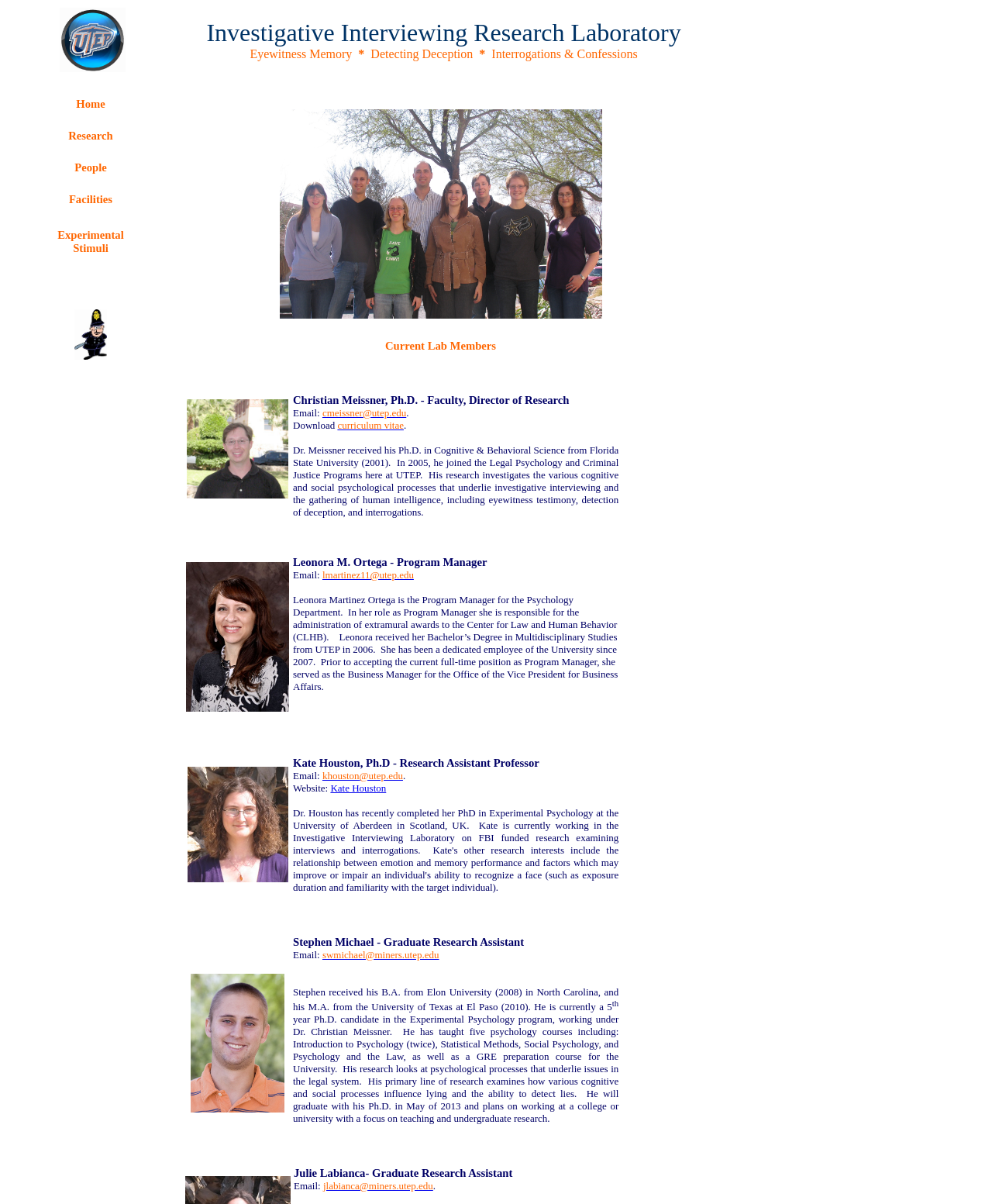Please identify the bounding box coordinates of the element's region that should be clicked to execute the following instruction: "Contact Leonora M. Ortega". The bounding box coordinates must be four float numbers between 0 and 1, i.e., [left, top, right, bottom].

[0.325, 0.473, 0.417, 0.482]